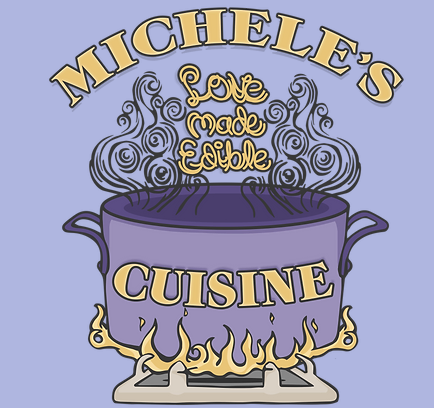What is written in the steam?
Respond to the question with a well-detailed and thorough answer.

The steam rising above the pot is embellished with a phrase that captures the essence of heartwarming cooking. By carefully examining the design, it is clear that the steam features the words 'Love Made Edible', which convey the spirit of Michele's Cuisine.